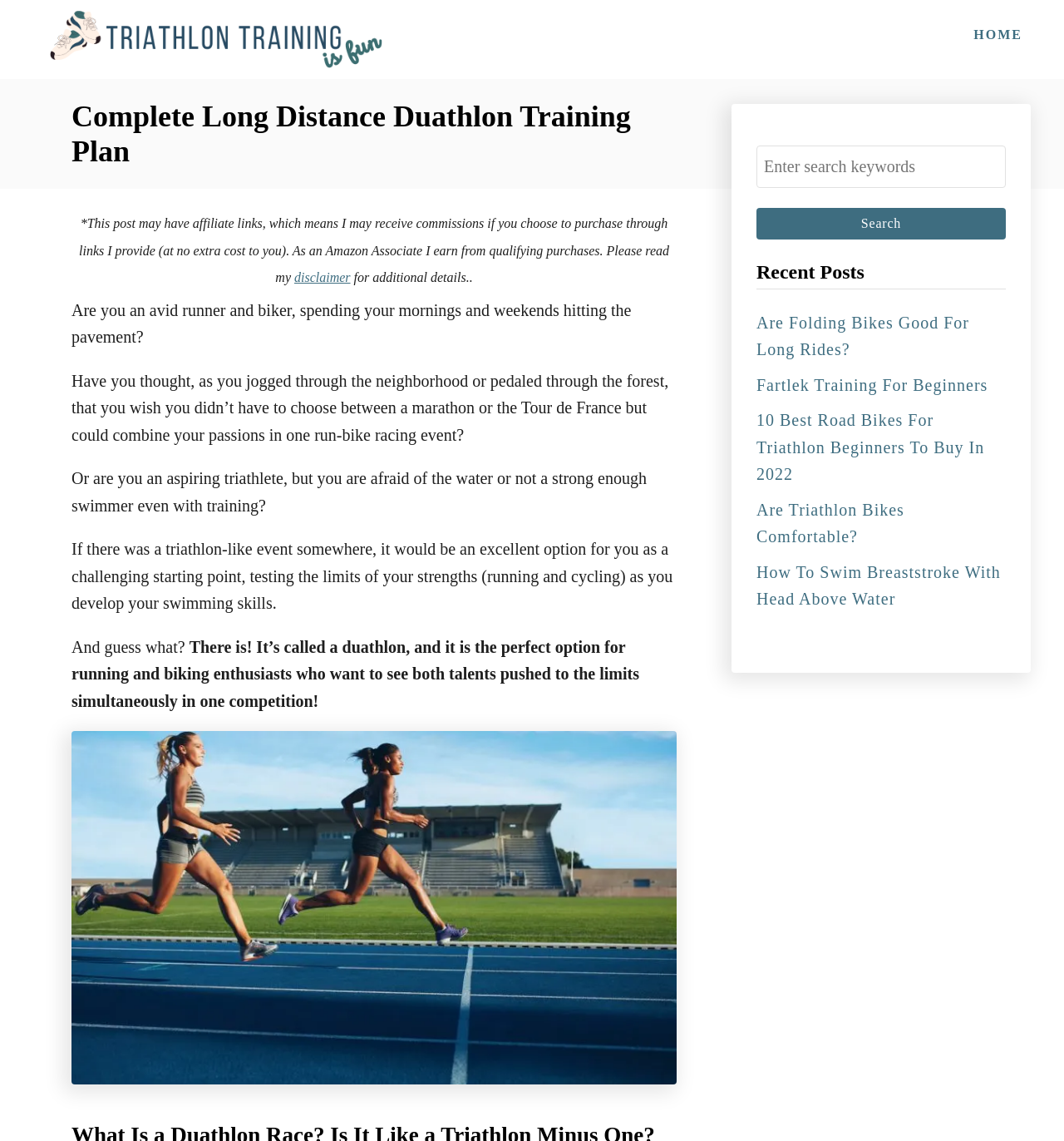Please determine the headline of the webpage and provide its content.

Complete Long Distance Duathlon Training Plan